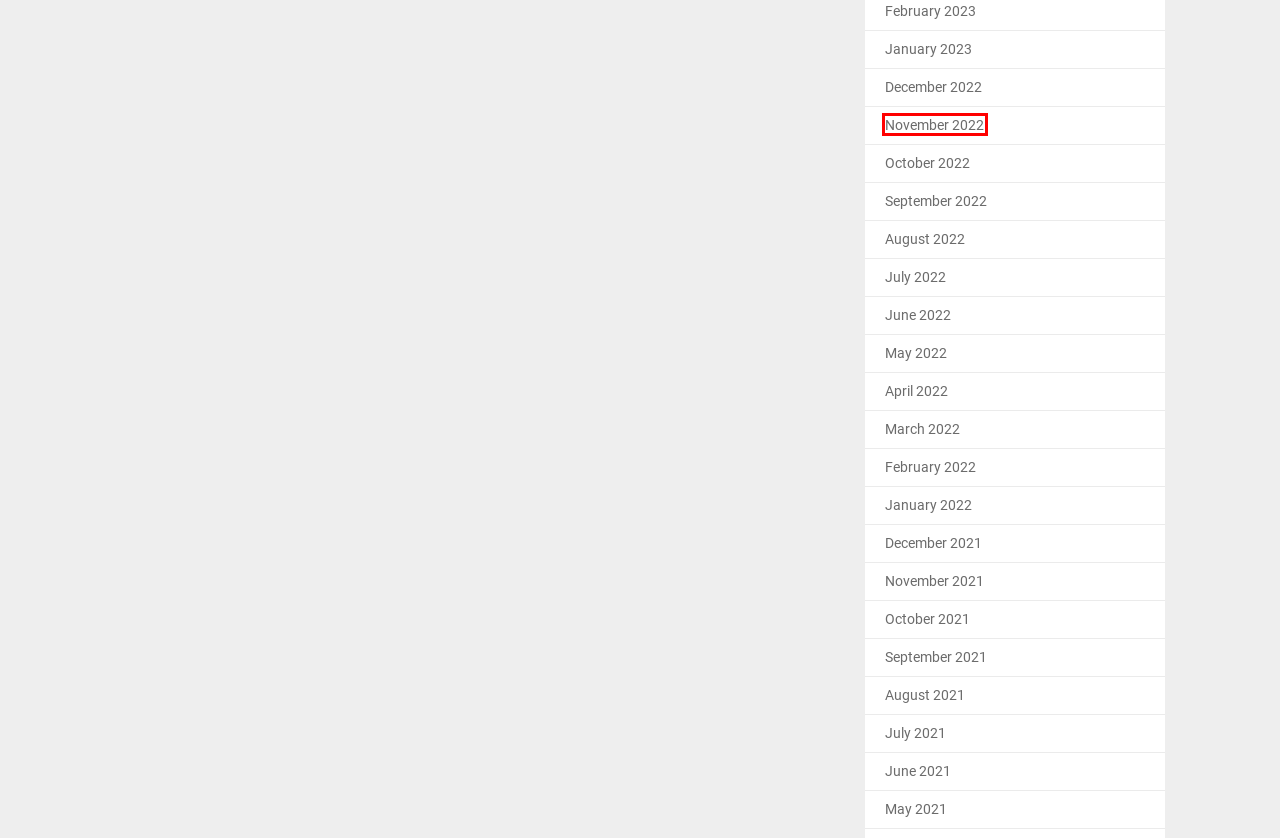View the screenshot of the webpage containing a red bounding box around a UI element. Select the most fitting webpage description for the new page shown after the element in the red bounding box is clicked. Here are the candidates:
A. November 2021 – The Daily Wonder
B. May 2021 – The Daily Wonder
C. October 2022 – The Daily Wonder
D. January 2022 – The Daily Wonder
E. August 2021 – The Daily Wonder
F. December 2022 – The Daily Wonder
G. November 2022 – The Daily Wonder
H. July 2022 – The Daily Wonder

G